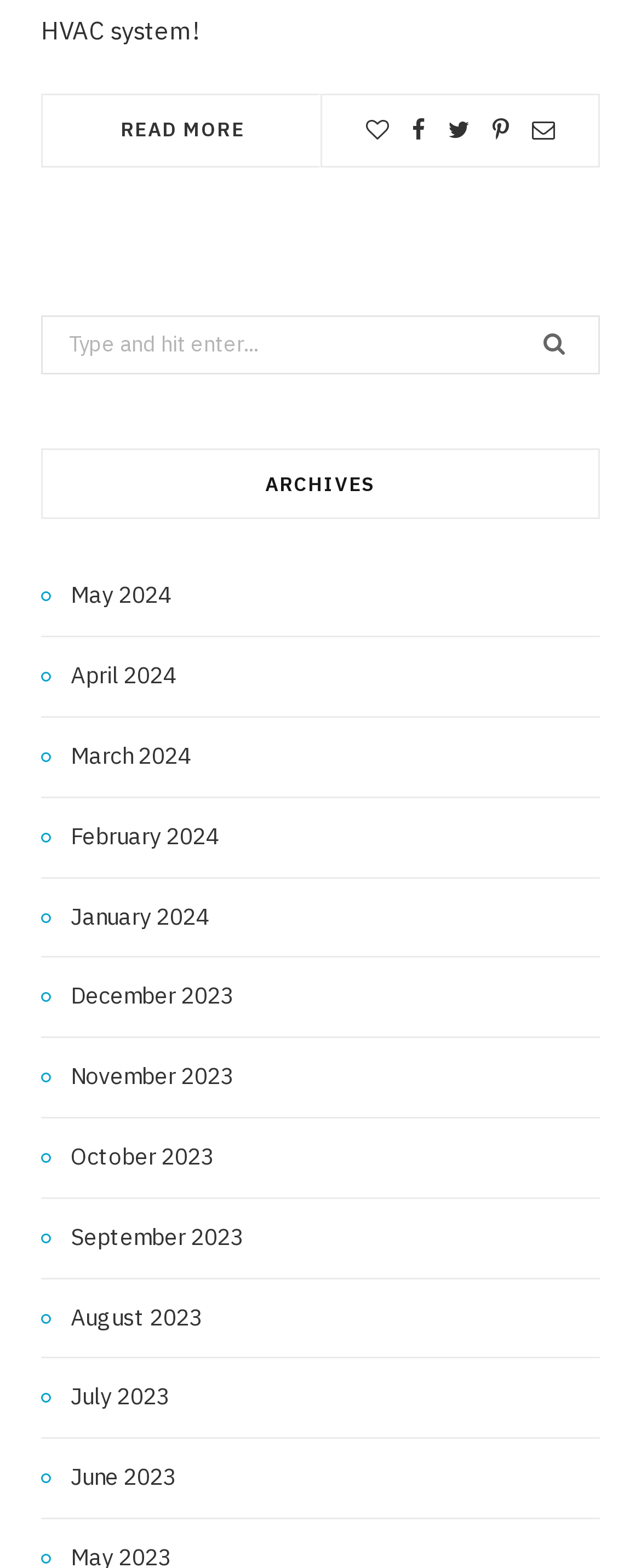What is the latest archive available?
Ensure your answer is thorough and detailed.

The latest archive available is May 2024, which is the first link in the list of archives, indicating that it is the most recent one.